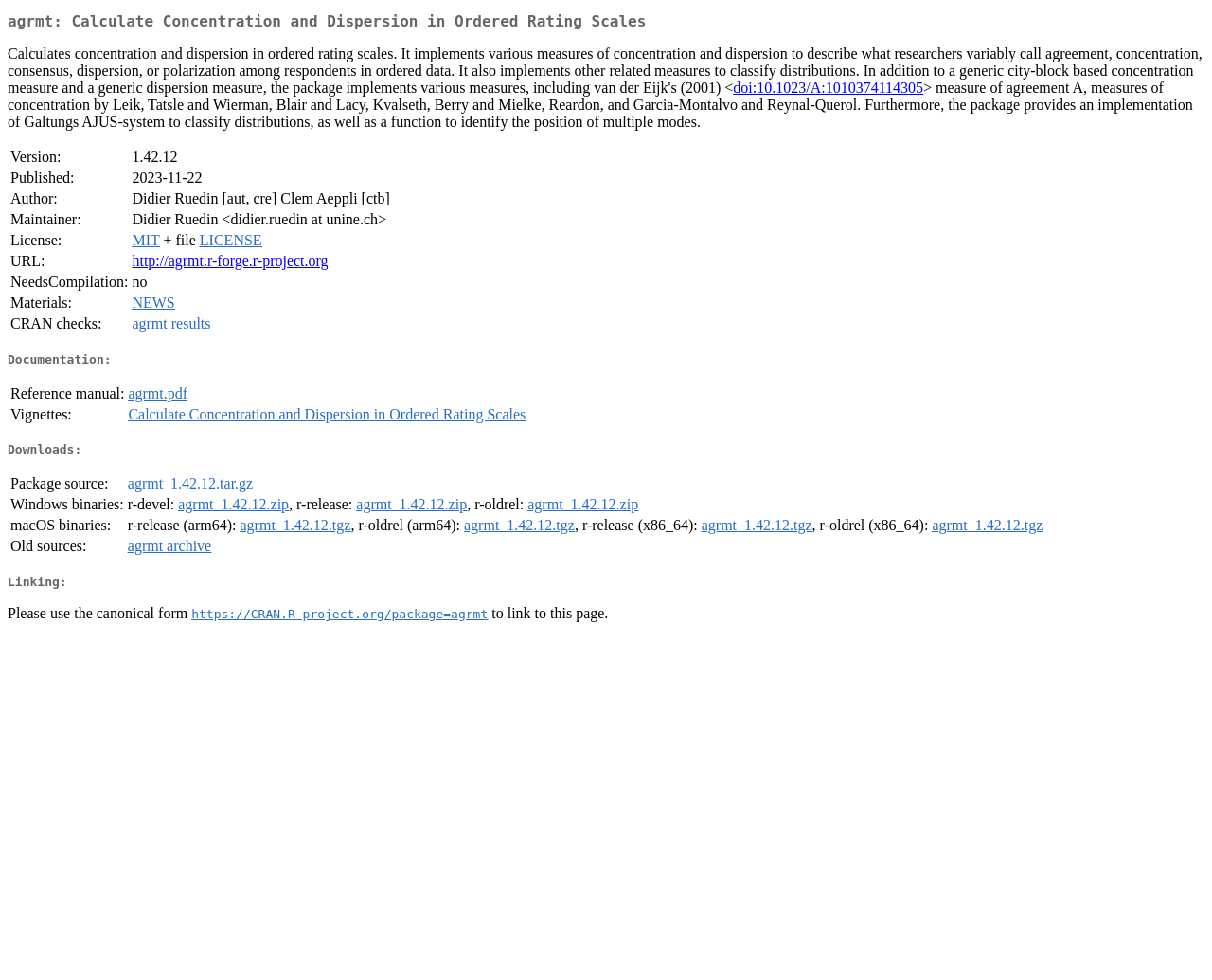What is the type of the agrmt package?
Based on the visual, give a brief answer using one word or a short phrase.

Package for calculating concentration and dispersion